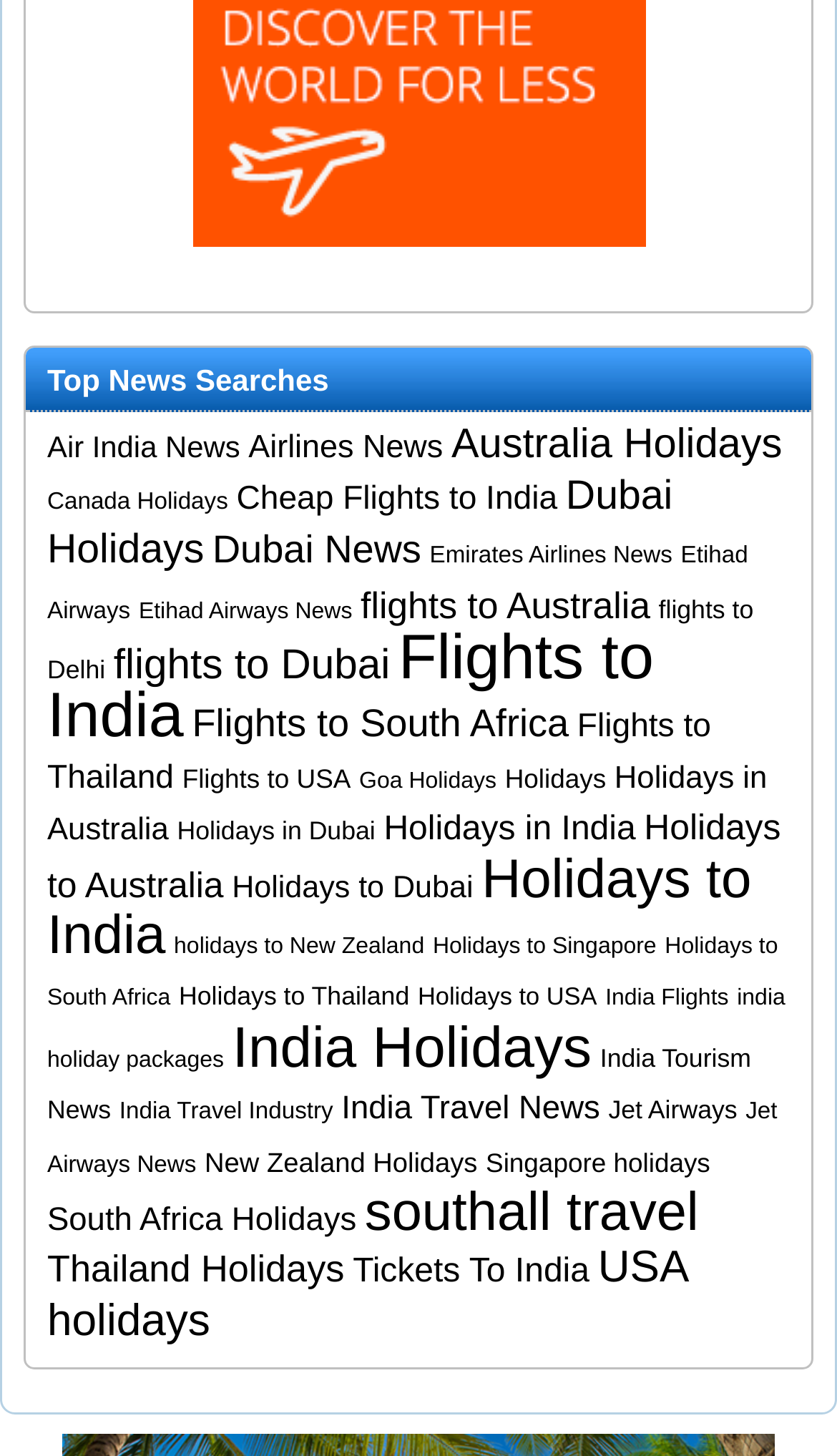Please identify the bounding box coordinates of the clickable element to fulfill the following instruction: "Explore Flights to India". The coordinates should be four float numbers between 0 and 1, i.e., [left, top, right, bottom].

[0.056, 0.428, 0.781, 0.517]